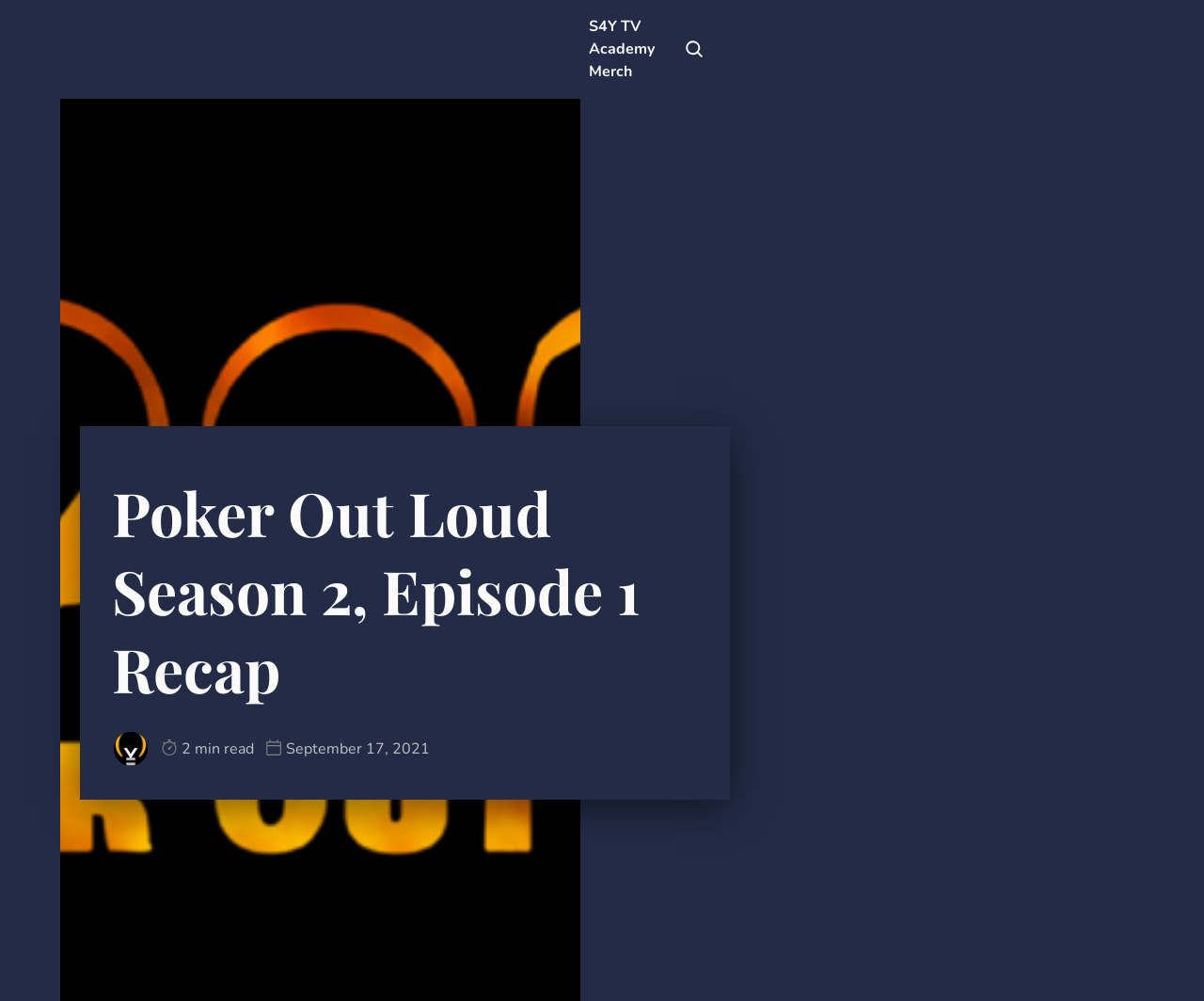Calculate the bounding box coordinates for the UI element based on the following description: "Solve For Why". Ensure the coordinates are four float numbers between 0 and 1, i.e., [left, top, right, bottom].

[0.466, 0.73, 0.497, 0.768]